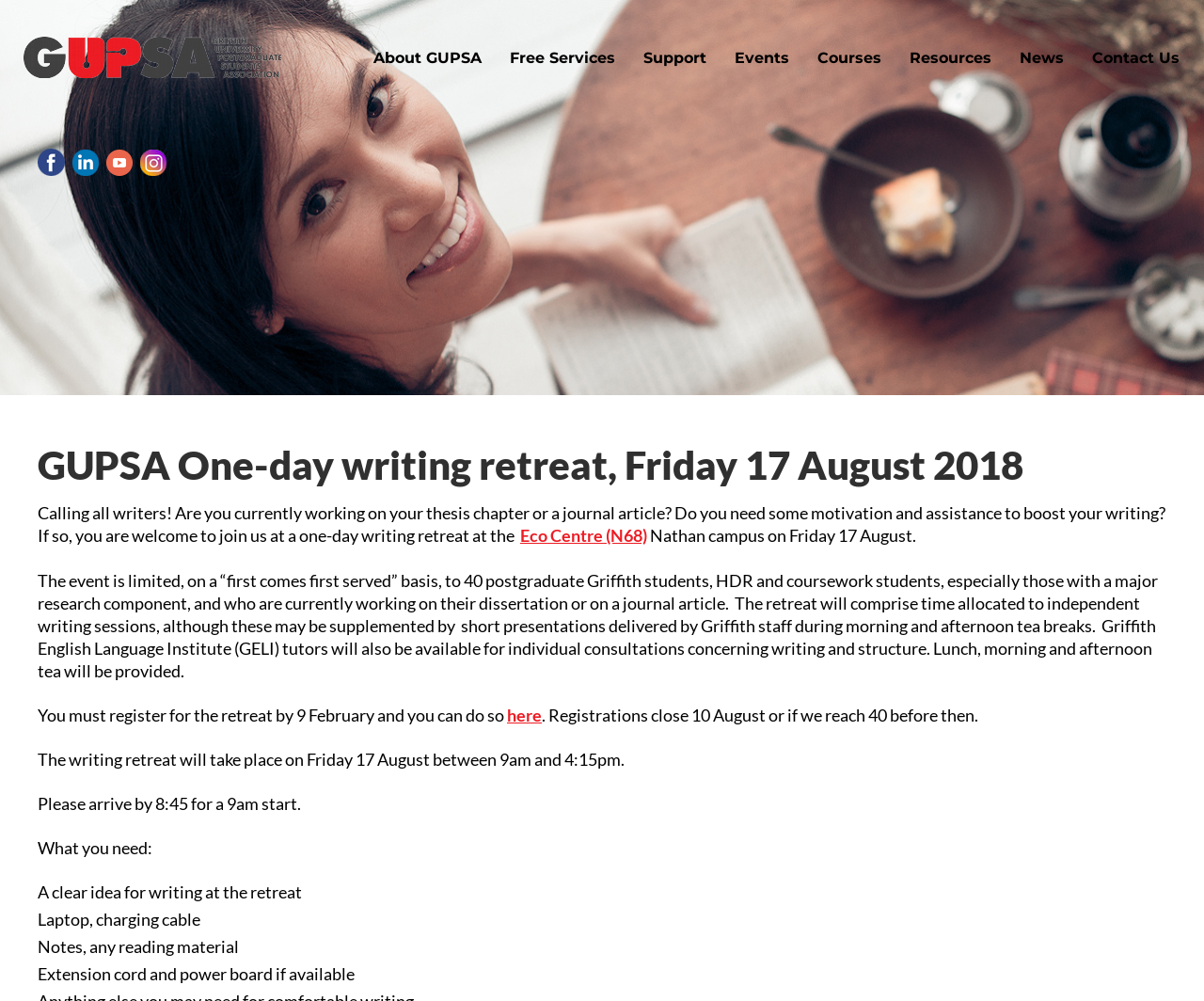Given the element description: "News", predict the bounding box coordinates of the UI element it refers to, using four float numbers between 0 and 1, i.e., [left, top, right, bottom].

[0.835, 0.037, 0.895, 0.079]